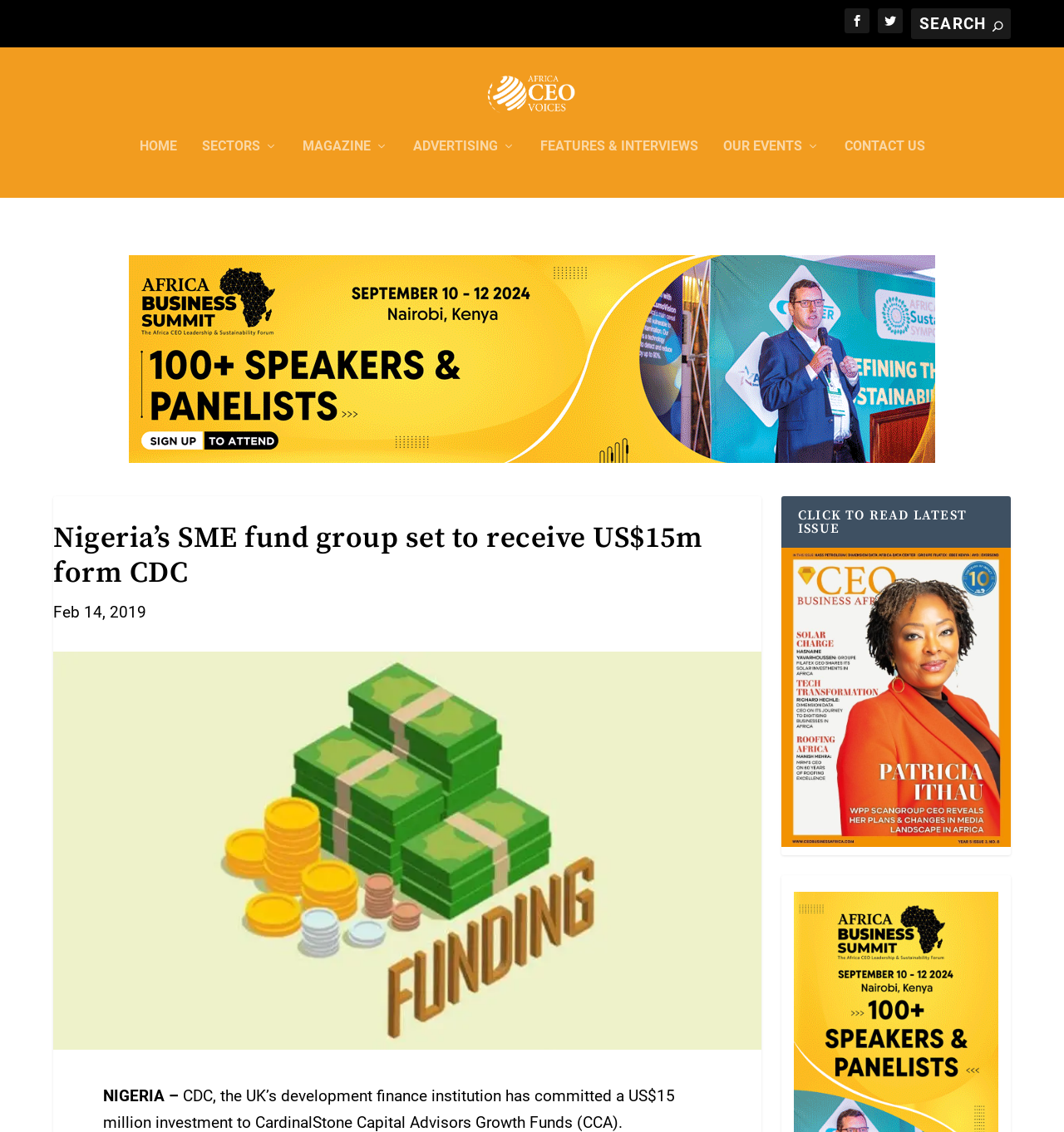What is the date of the article?
Observe the image and answer the question with a one-word or short phrase response.

Feb 14, 2019